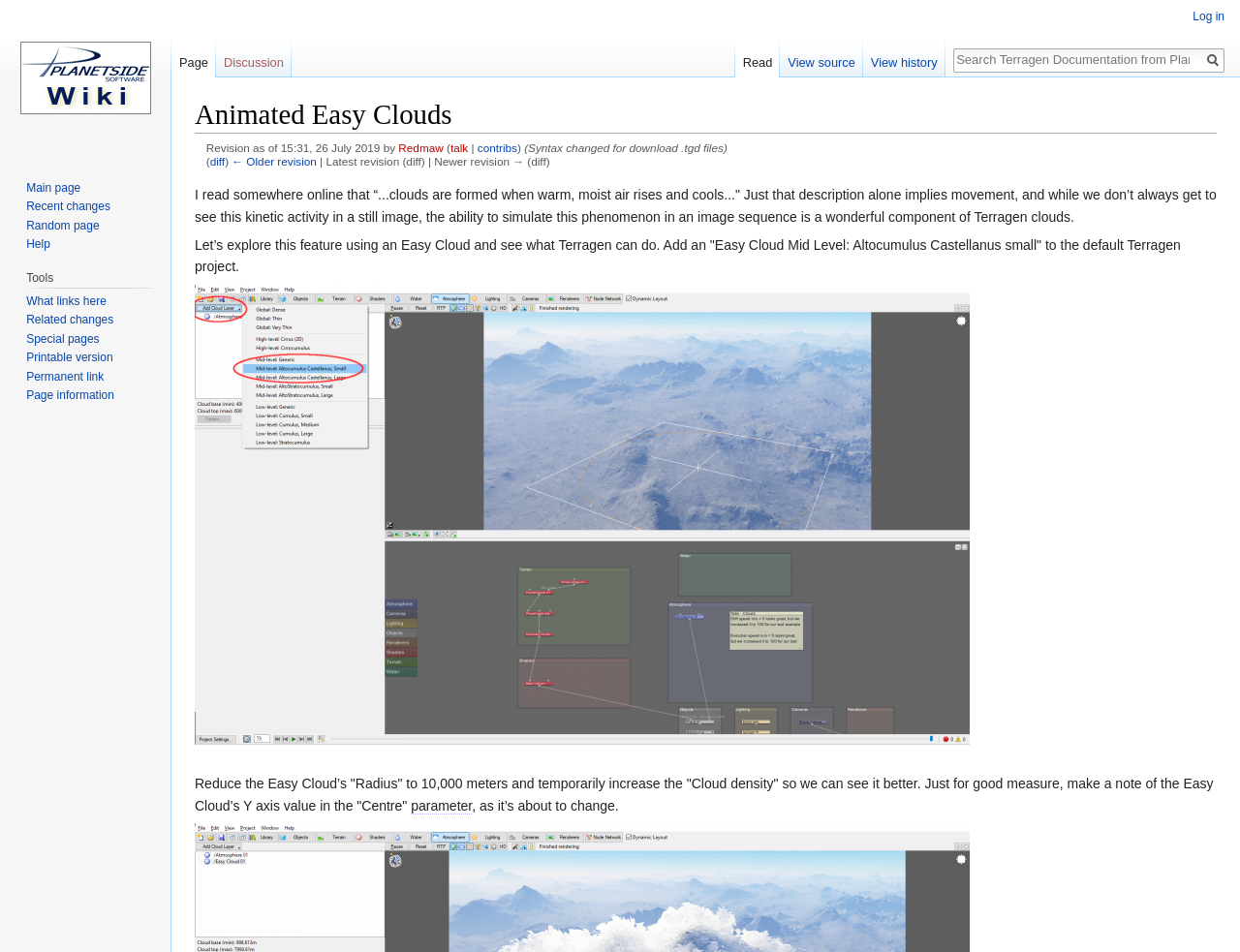Determine the primary headline of the webpage.

Animated Easy Clouds